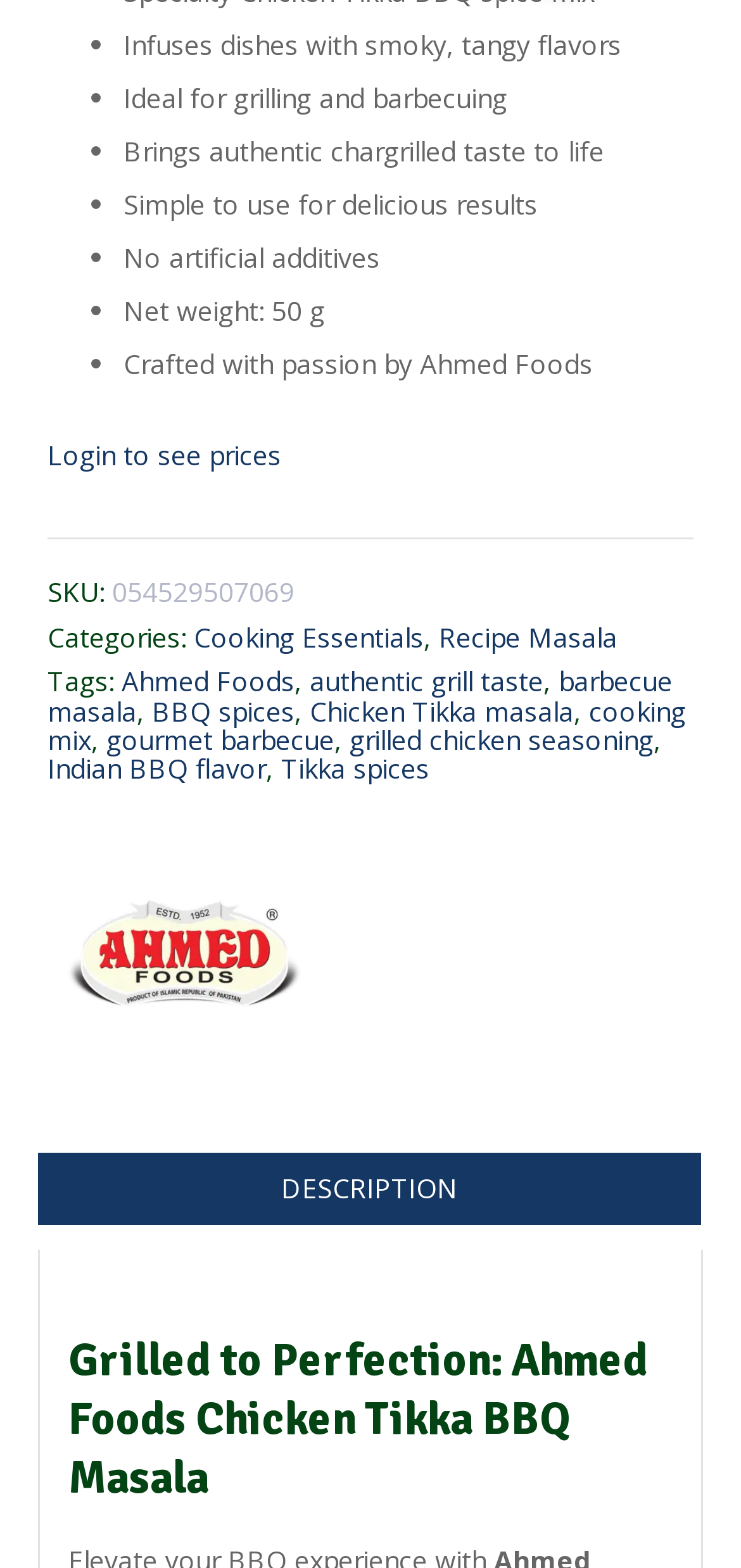Pinpoint the bounding box coordinates of the clickable element to carry out the following instruction: "Explore Cooking Essentials category."

[0.262, 0.395, 0.572, 0.418]